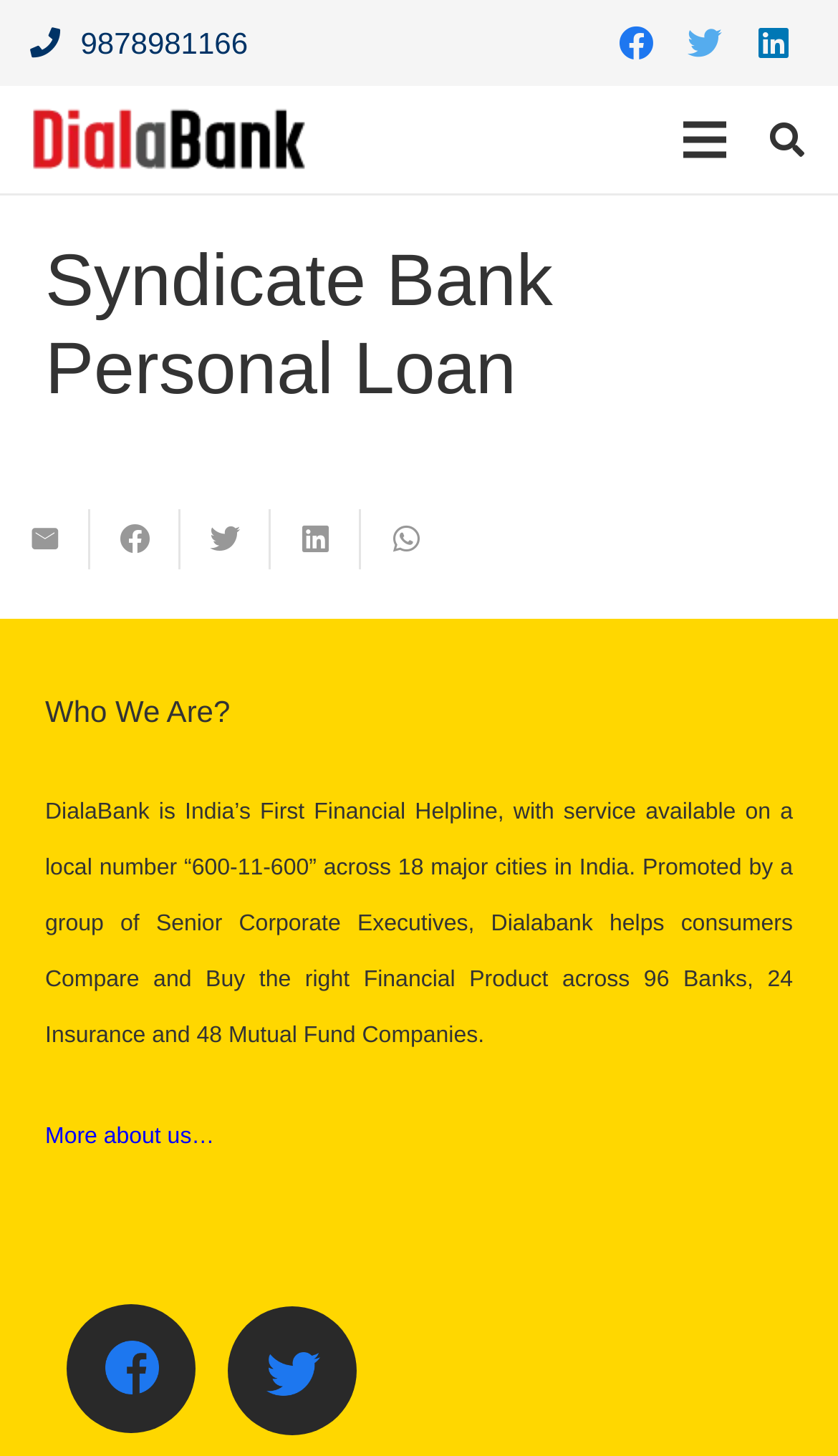Find the bounding box coordinates of the element to click in order to complete the given instruction: "Read more about DialaBank."

[0.054, 0.771, 0.256, 0.789]